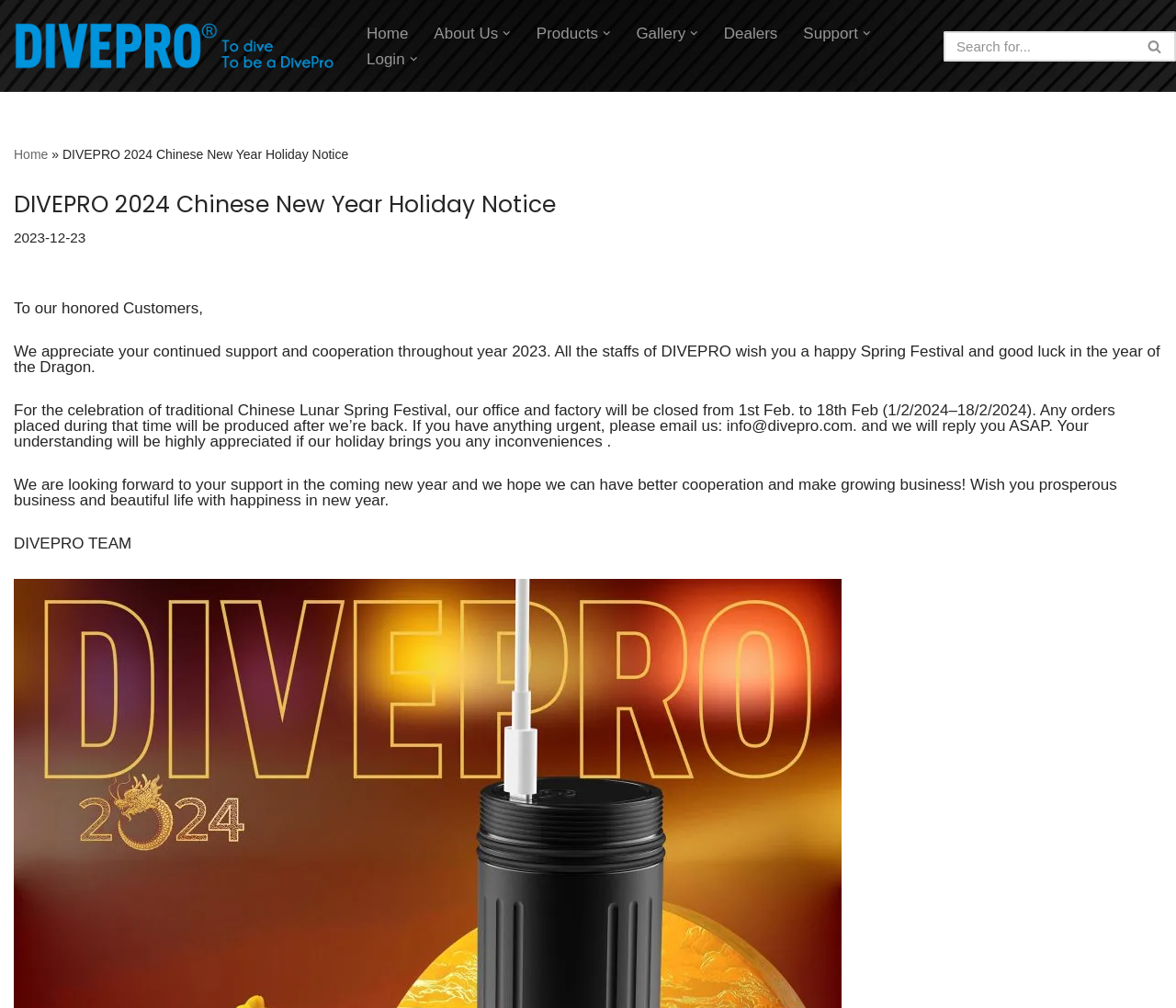Provide the bounding box coordinates of the section that needs to be clicked to accomplish the following instruction: "Click on the 'Home' link."

[0.312, 0.02, 0.347, 0.046]